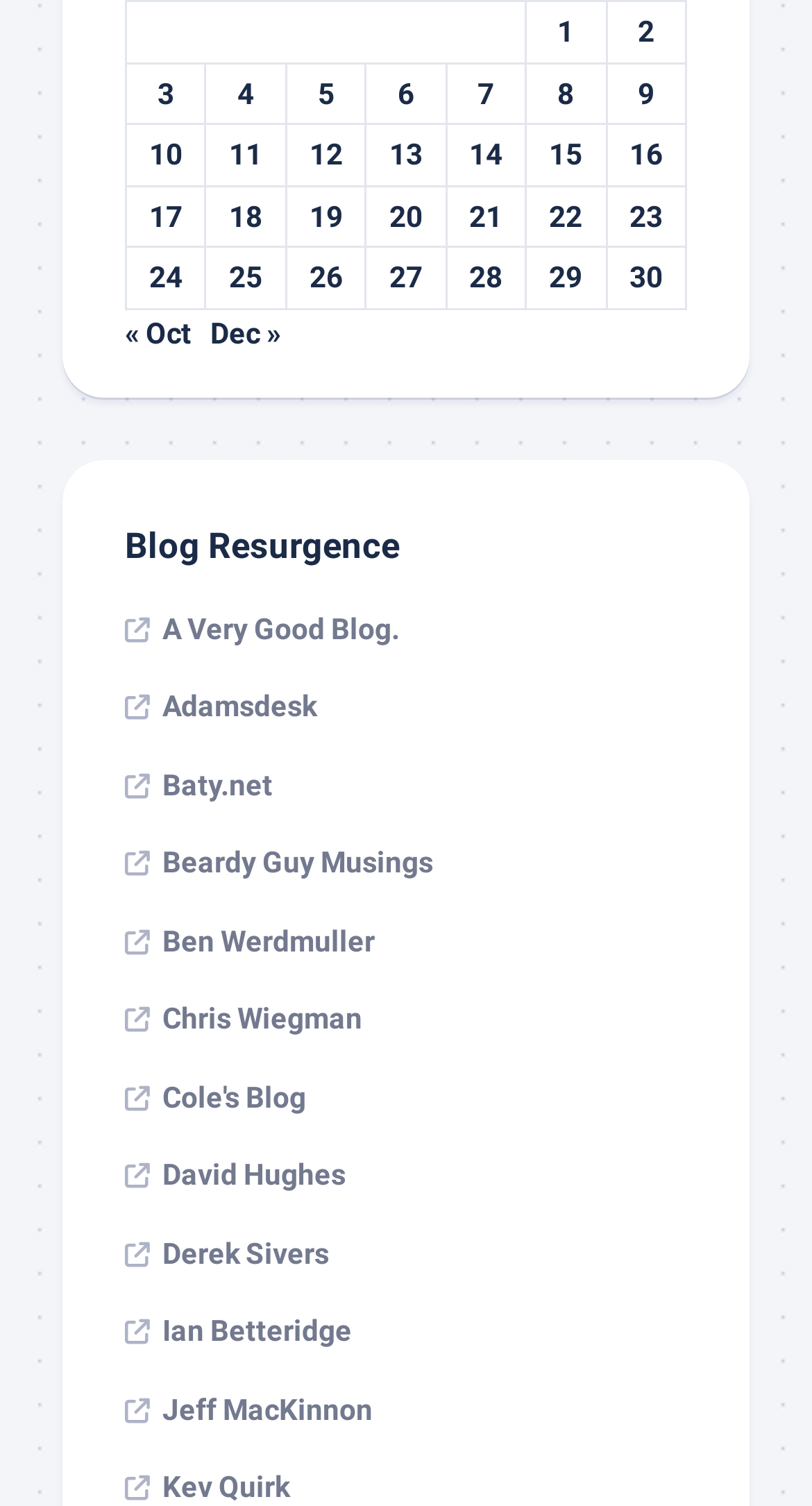What is the date range of the posts listed?
Respond with a short answer, either a single word or a phrase, based on the image.

November 1-30, 2019